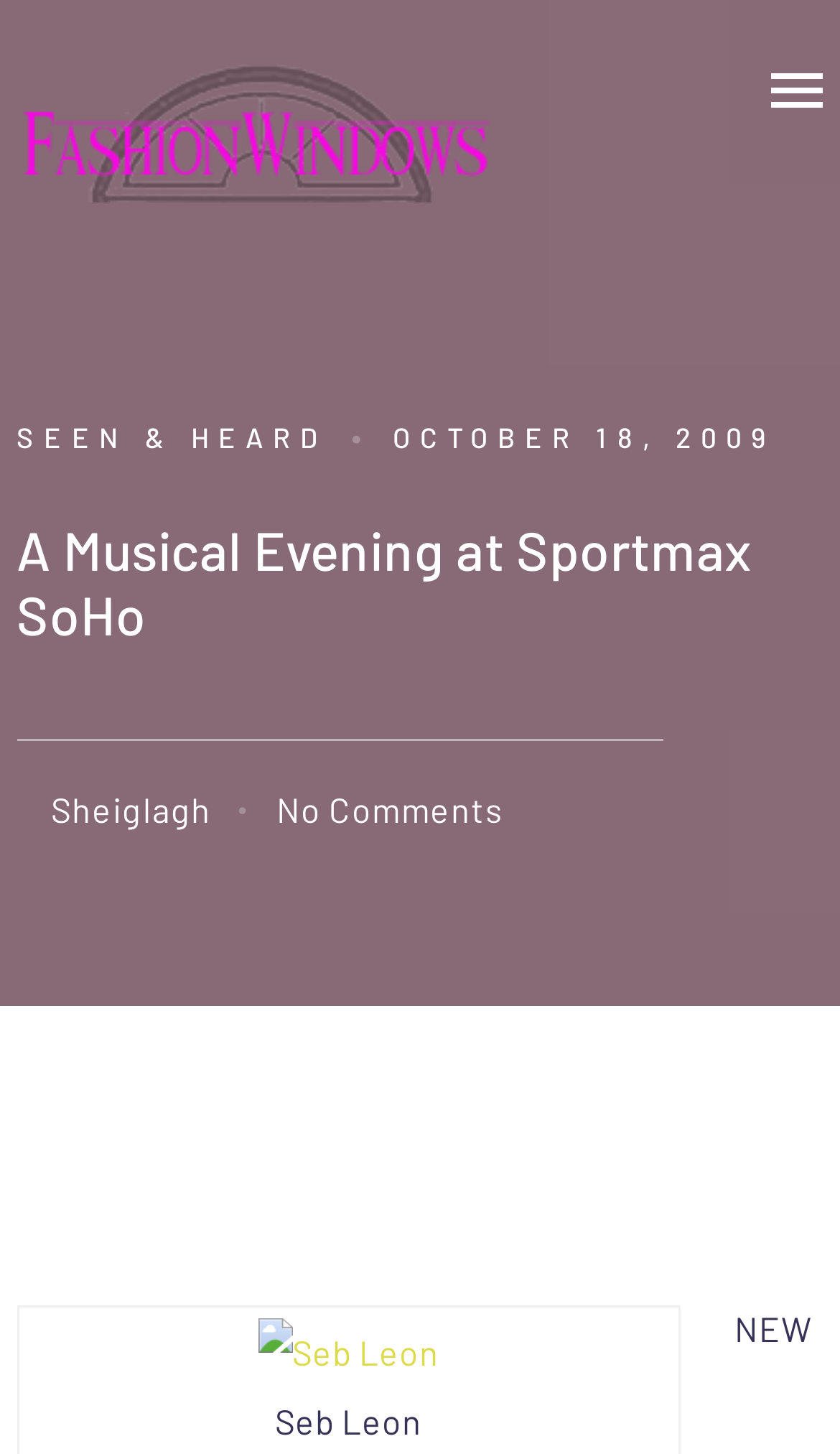Who is the author of the article?
Based on the screenshot, provide a one-word or short-phrase response.

Seb Leon